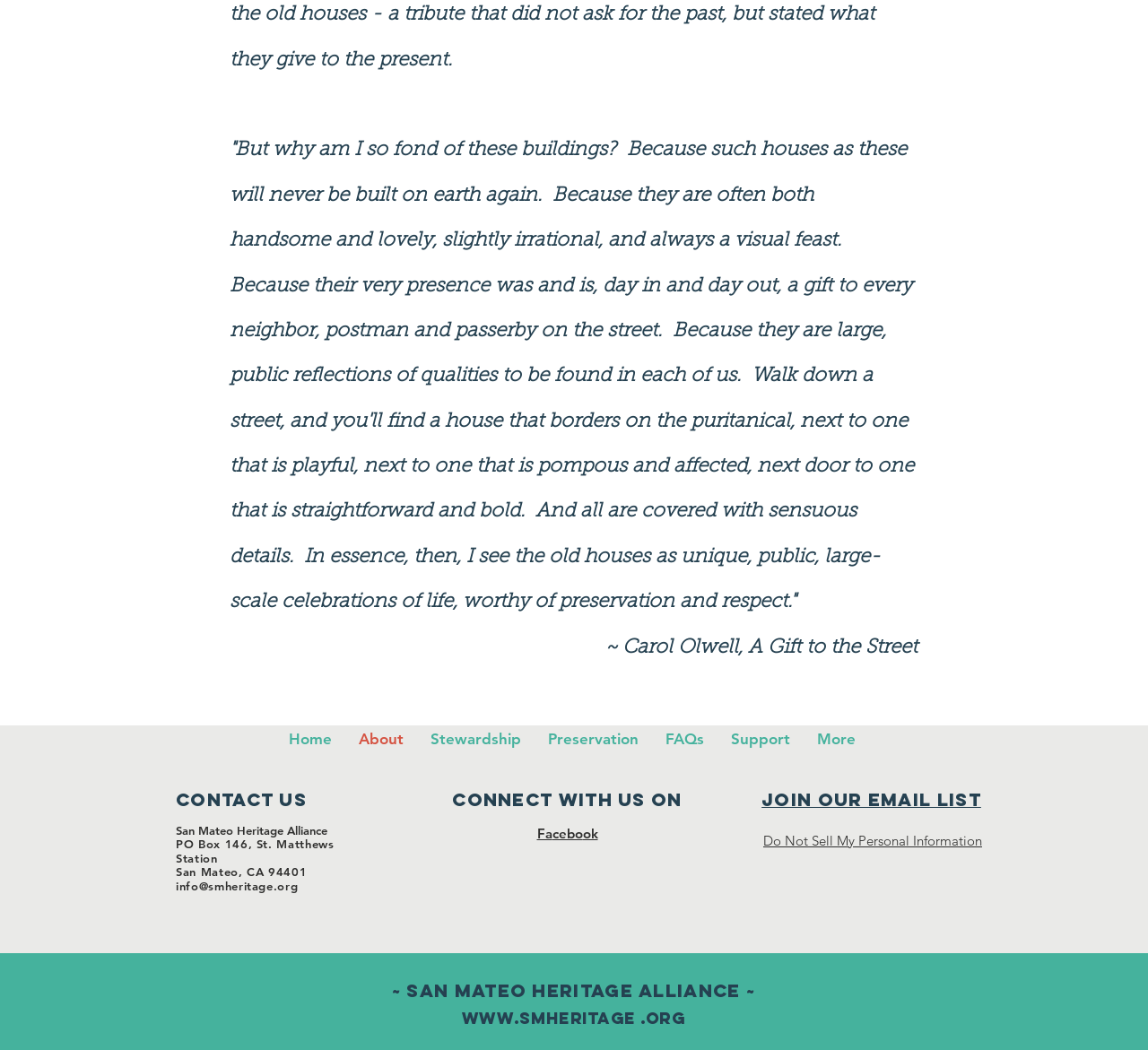Using the provided element description: "Food & Drink", identify the bounding box coordinates. The coordinates should be four floats between 0 and 1 in the order [left, top, right, bottom].

None